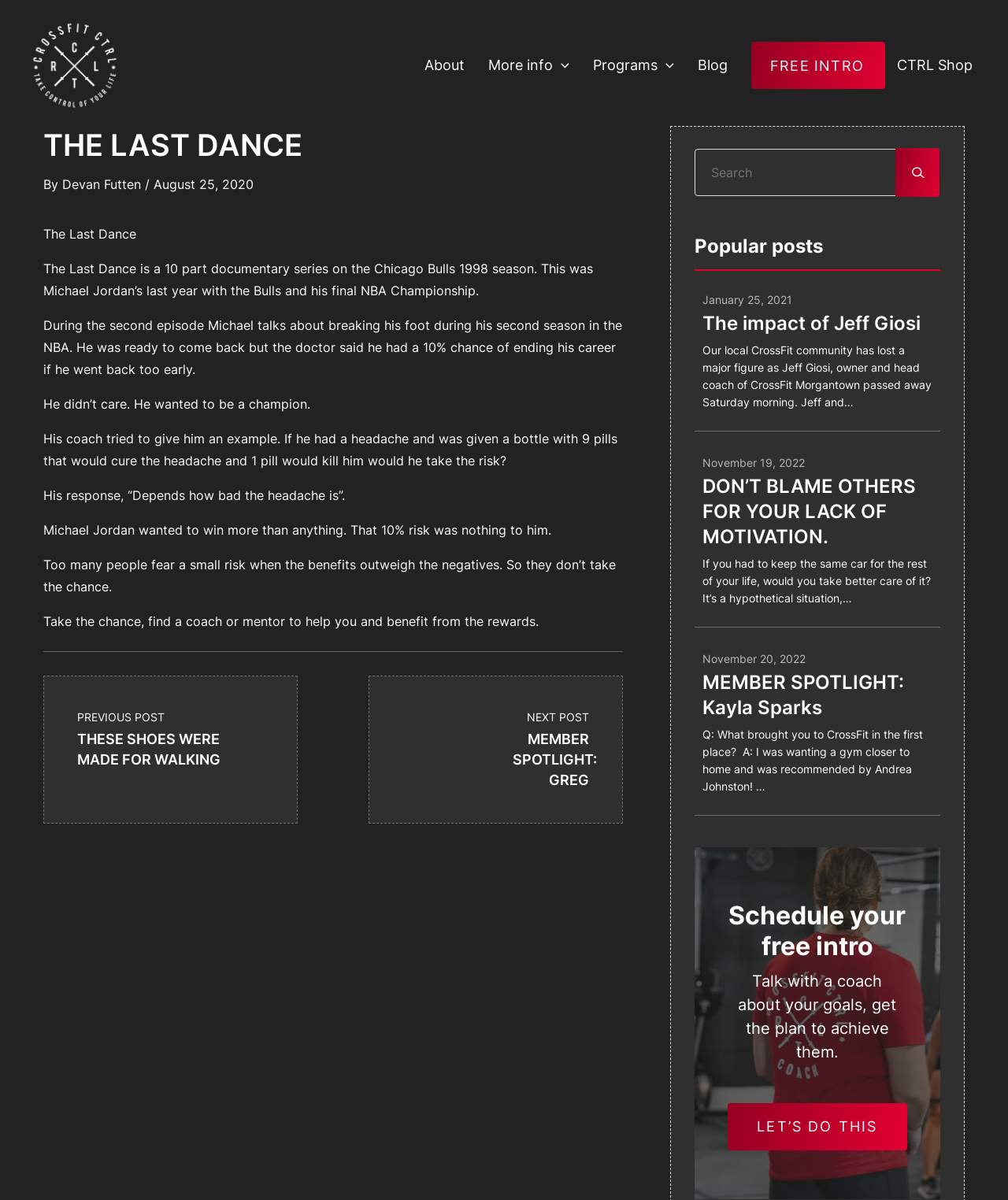Please locate the bounding box coordinates for the element that should be clicked to achieve the following instruction: "Read 'The Last Dance' article". Ensure the coordinates are given as four float numbers between 0 and 1, i.e., [left, top, right, bottom].

[0.043, 0.105, 0.618, 0.527]